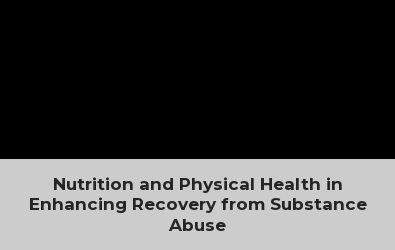Offer a detailed caption for the image presented.

The image features a prominent heading that reads "Nutrition and Physical Health in Enhancing Recovery from Substance Abuse." This title emphasizes the vital role that nutrition and physical well-being play in the recovery process for individuals recovering from substance abuse. The design of the image is stark and straightforward, focusing on the message of health and recovery, which aligns with the overarching theme of promoting healthy living and informed wellness choices. This informative section likely aims to educate readers on the importance of proper nutrition as part of a holistic approach to recovery and well-being.